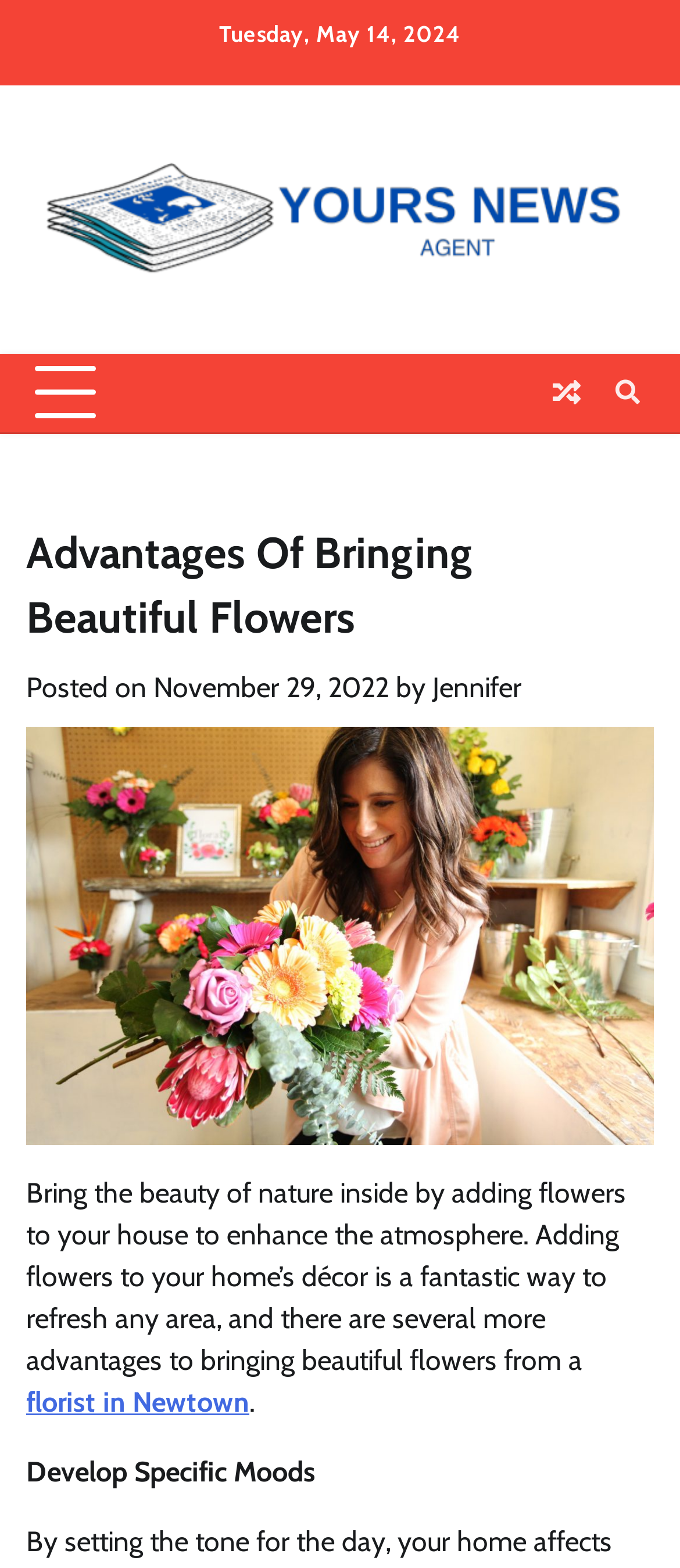Find the UI element described as: "November 29, 2022October 26, 2023" and predict its bounding box coordinates. Ensure the coordinates are four float numbers between 0 and 1, [left, top, right, bottom].

[0.226, 0.428, 0.572, 0.45]